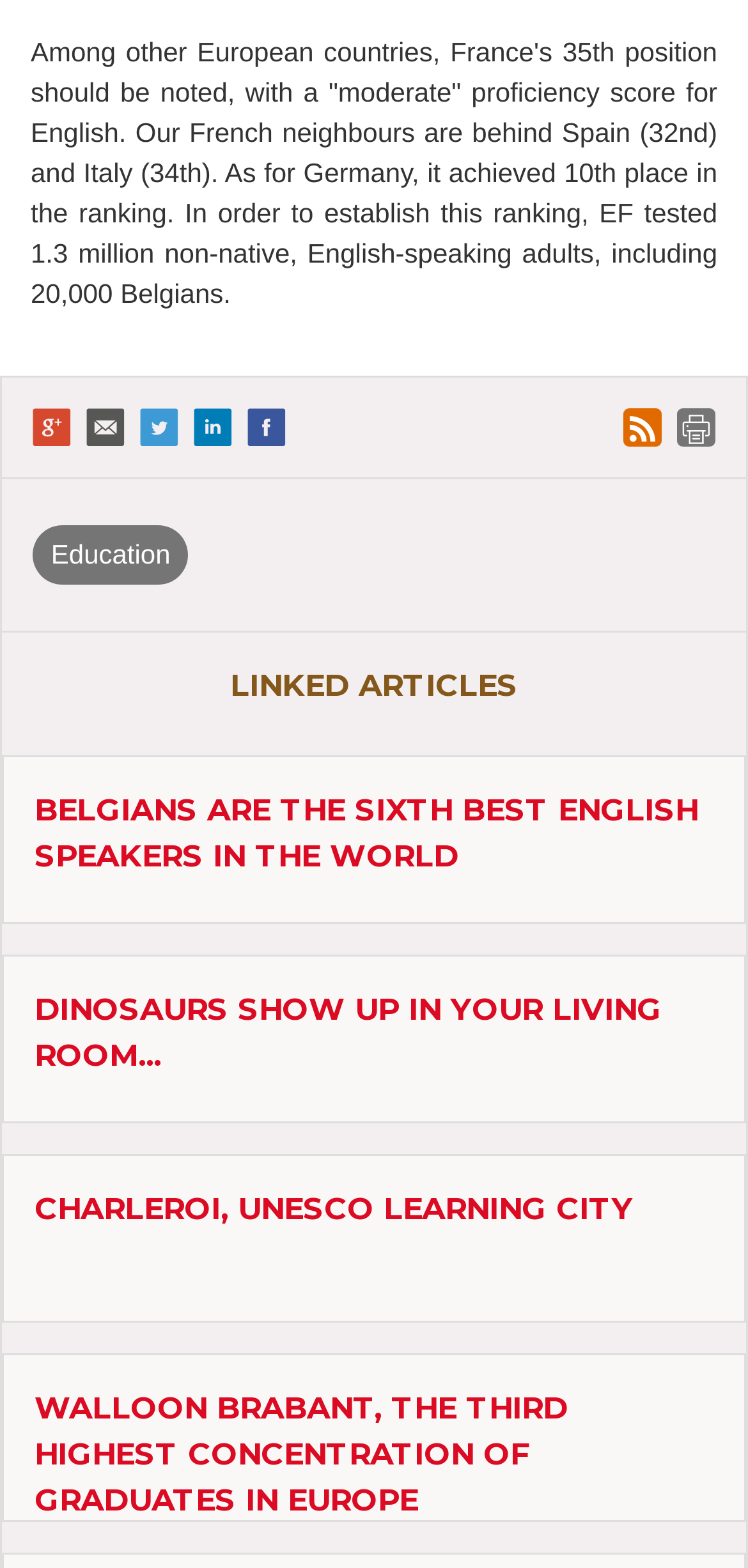Using the information shown in the image, answer the question with as much detail as possible: What is the purpose of the button with a print icon?

The button with a print icon is described as 'Print (This hyperlink opens a new window)'. This suggests that the button is used to print the current page or article.